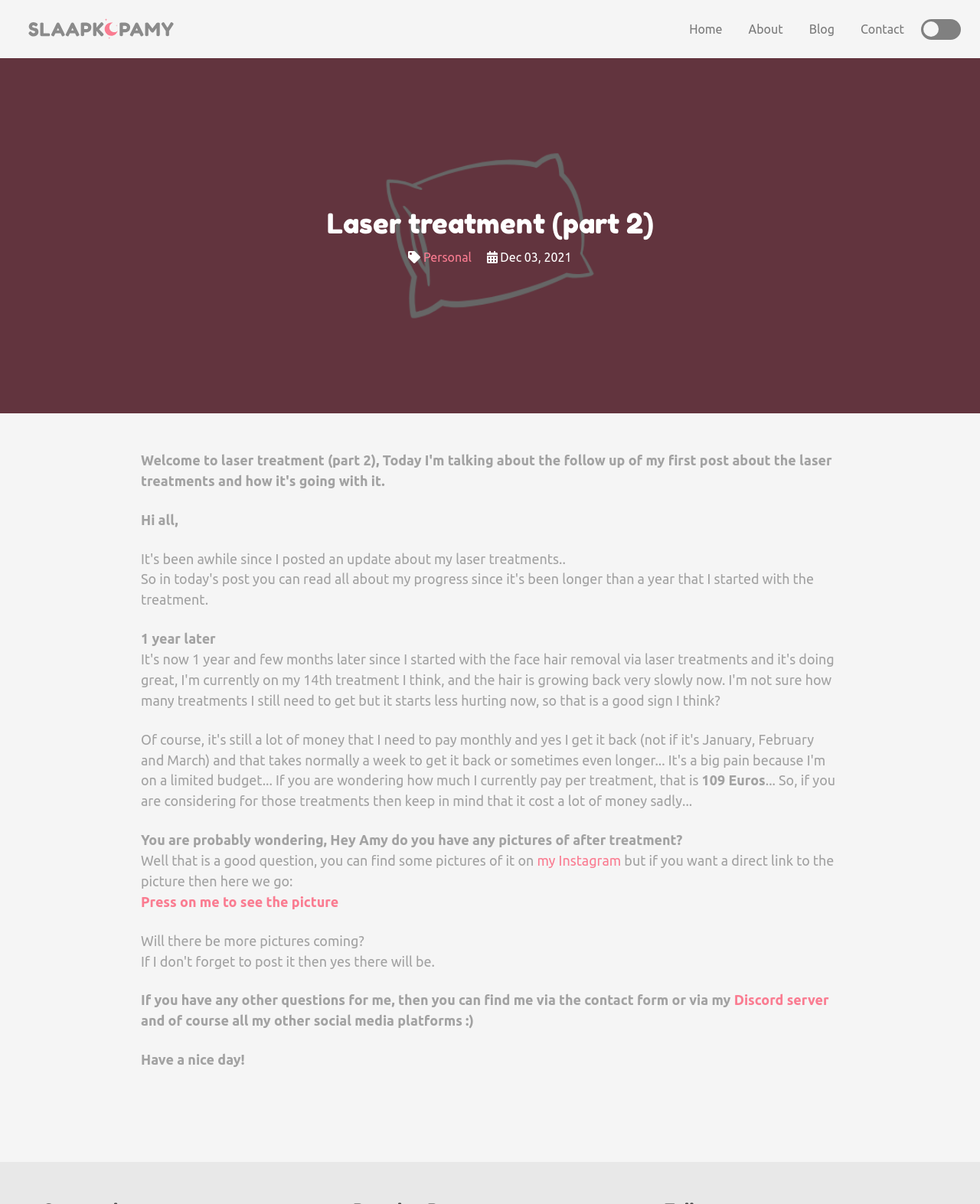Identify the bounding box of the HTML element described as: "Personal".

[0.432, 0.208, 0.481, 0.219]